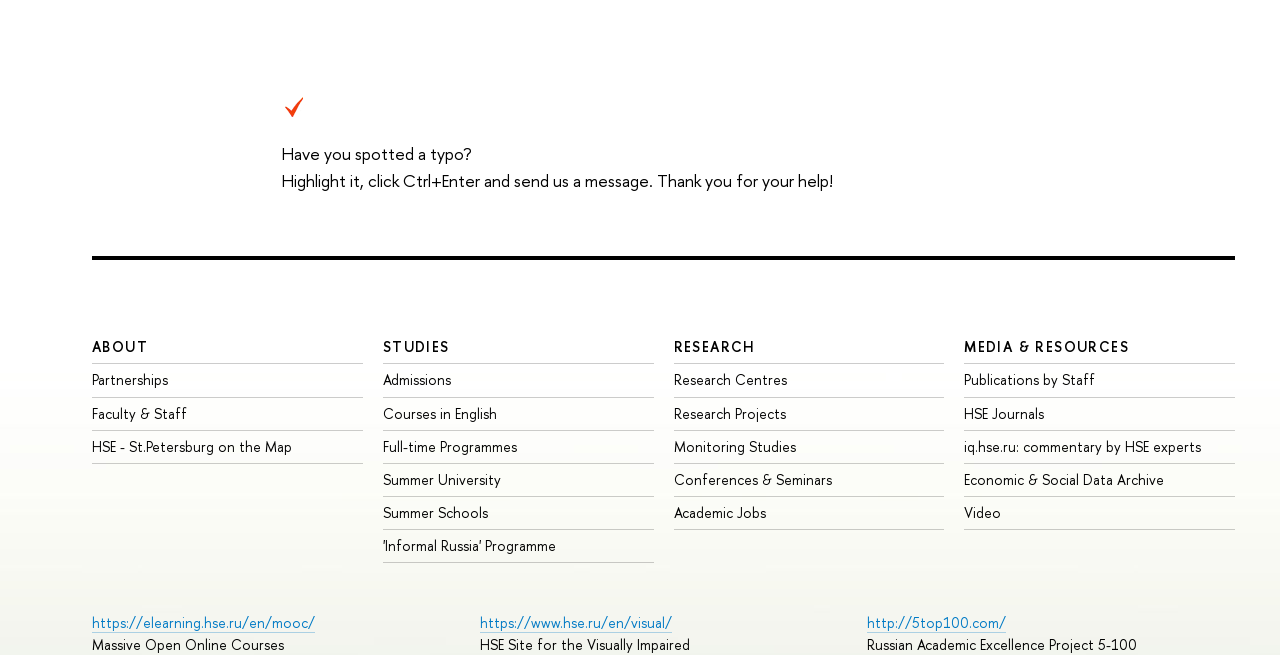Please answer the following question using a single word or phrase: 
What is the name of the project mentioned at the bottom of the webpage?

Russian Academic Excellence Project 5-100